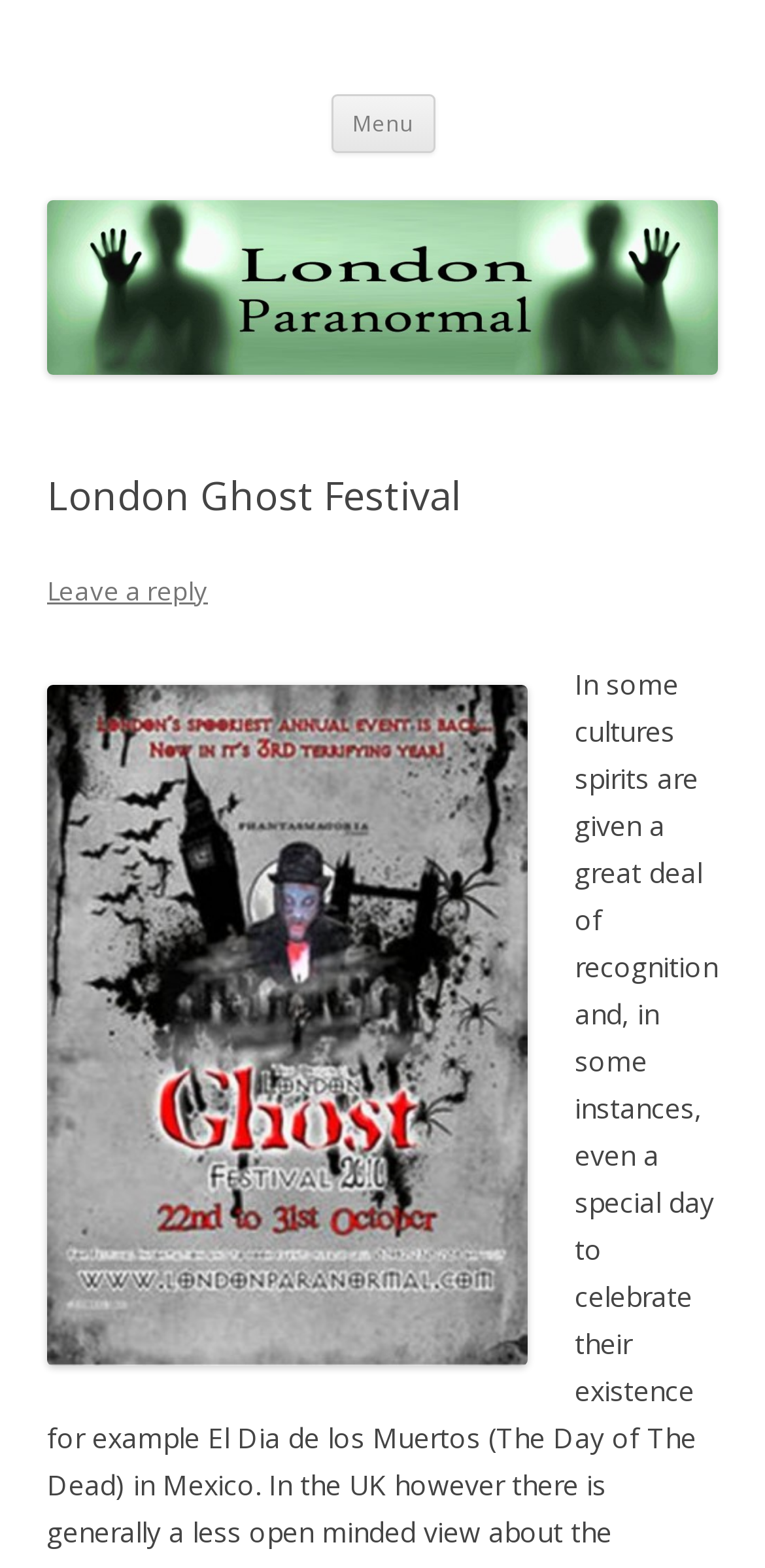Is there an image on the webpage?
Answer the question with a single word or phrase, referring to the image.

Yes